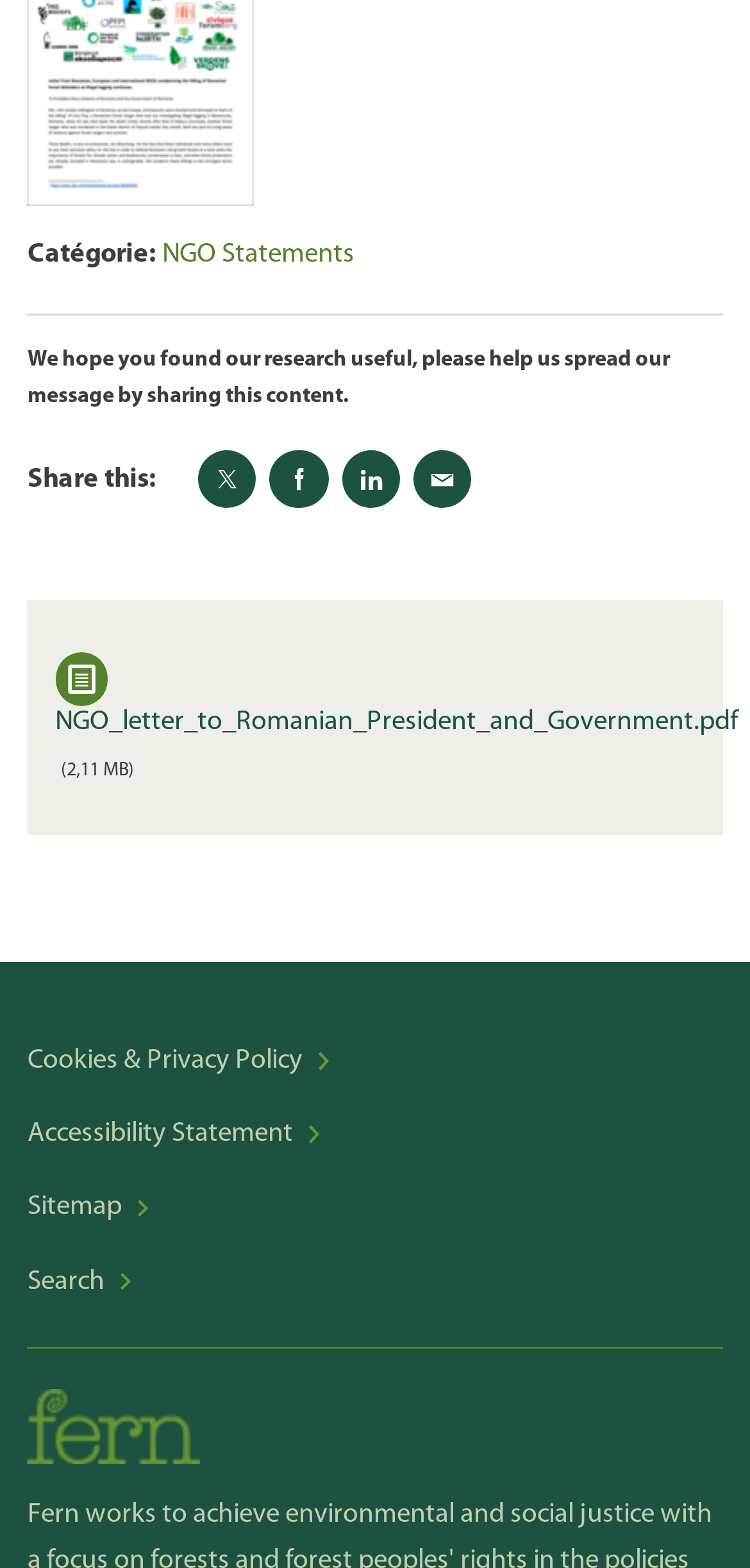Determine the bounding box coordinates of the clickable region to follow the instruction: "View 'Cookies & Privacy Policy'".

[0.037, 0.654, 0.926, 0.701]